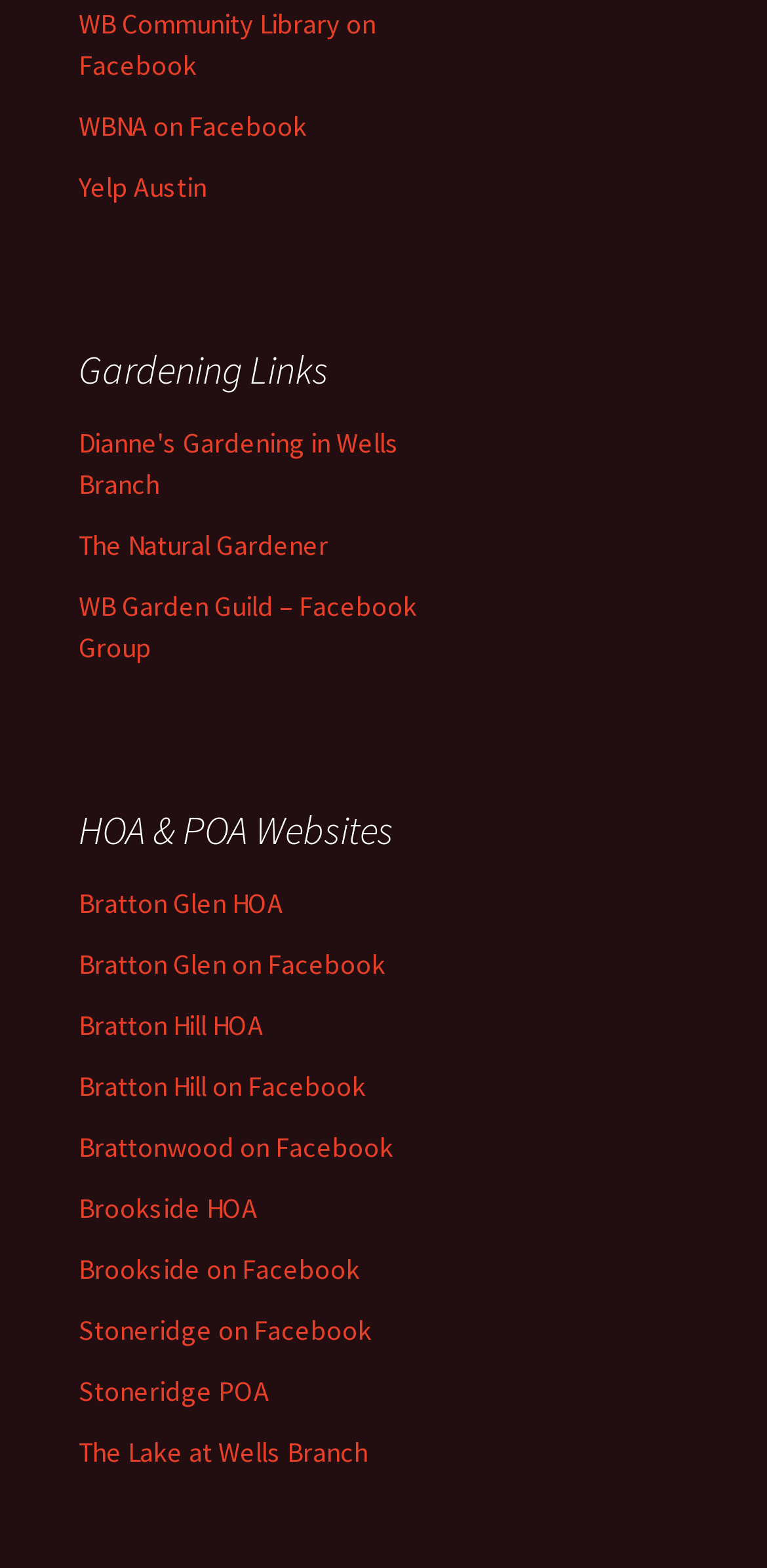Using the provided description: "Bratton Glen on Facebook", find the bounding box coordinates of the corresponding UI element. The output should be four float numbers between 0 and 1, in the format [left, top, right, bottom].

[0.103, 0.604, 0.503, 0.626]